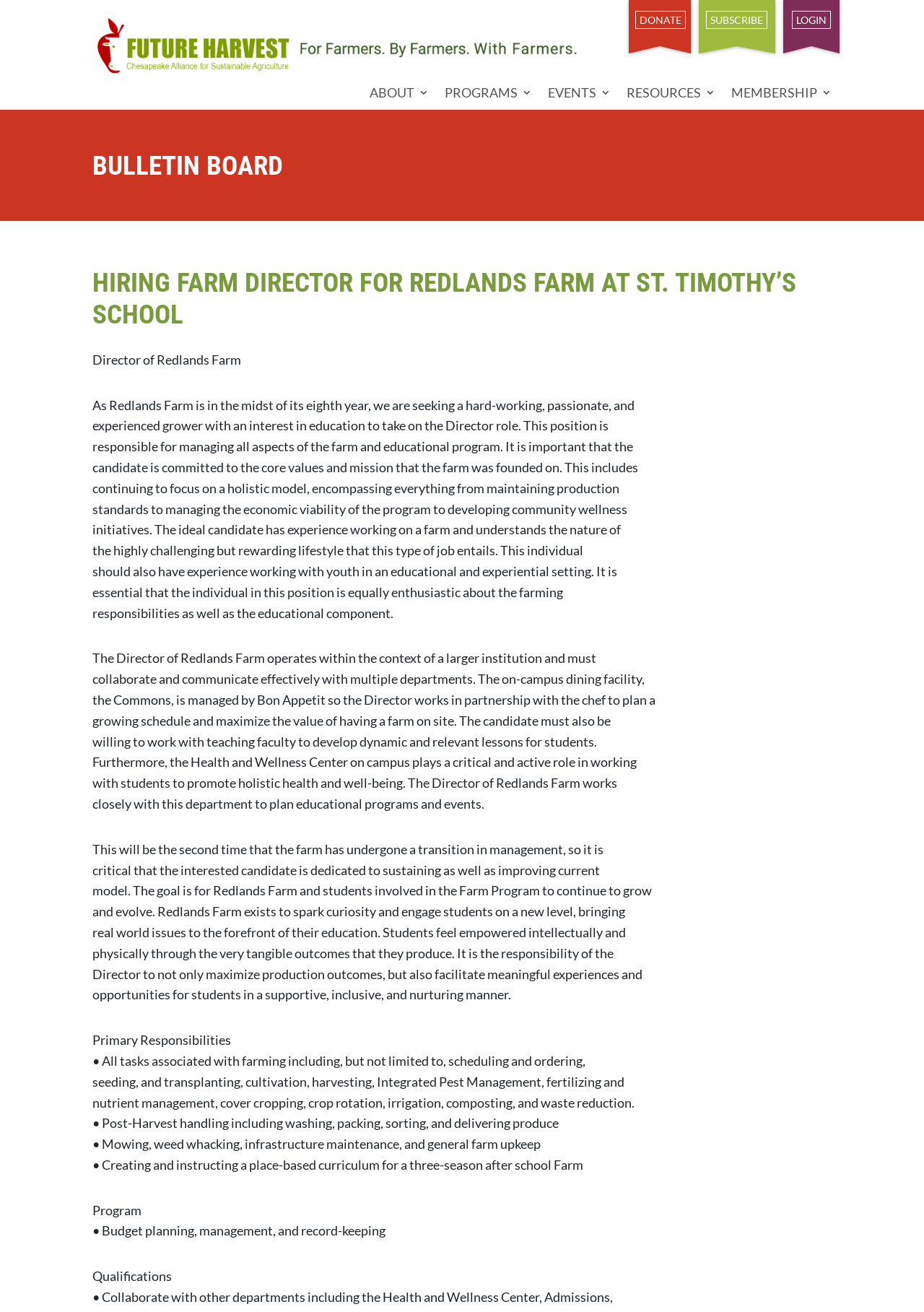Answer the question in a single word or phrase:
What is the name of the institution where the farm is located?

St. Timothy's School